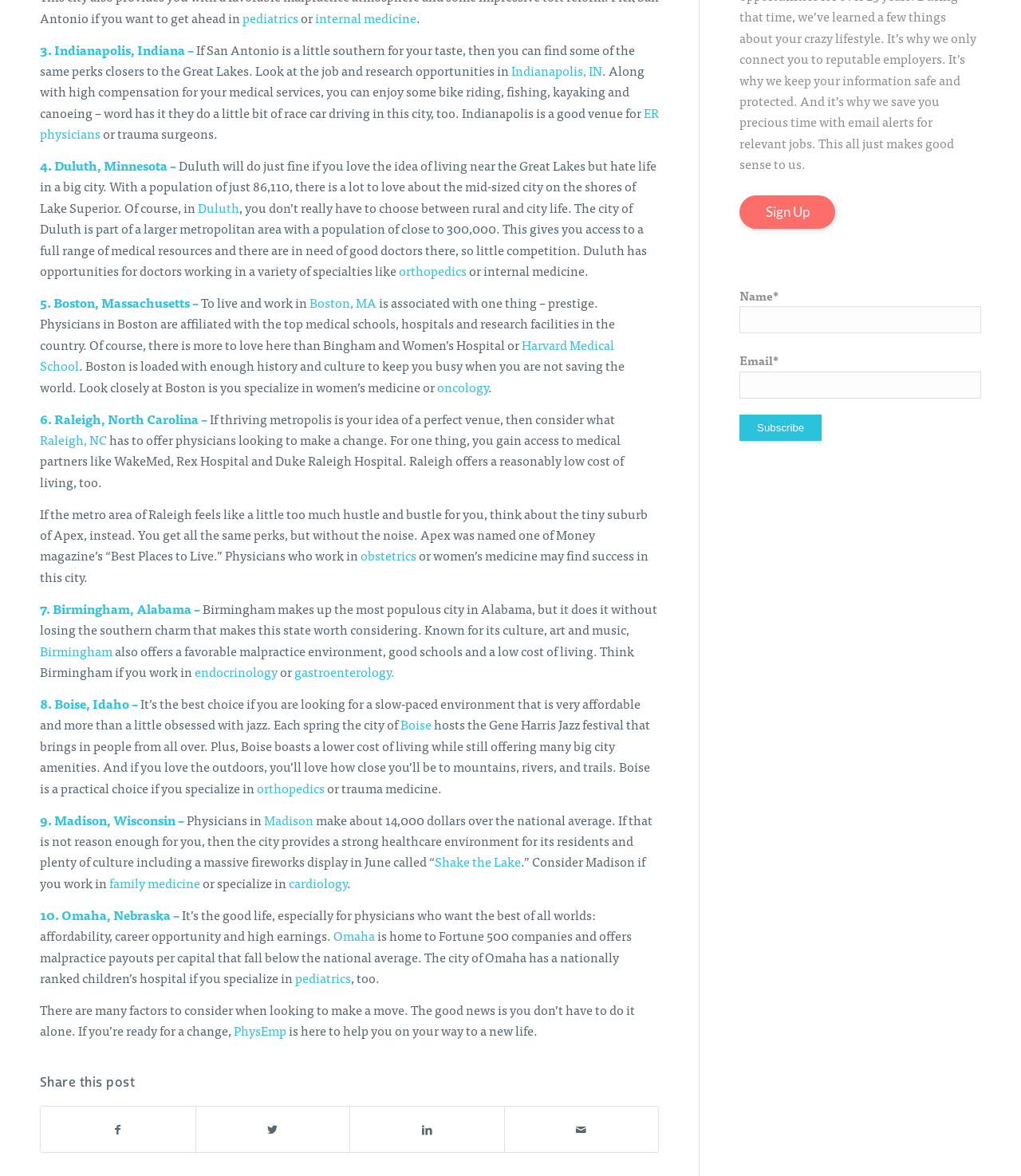Using the information from the screenshot, answer the following question thoroughly:
What is the name of the festival mentioned in the article?

The article mentions Boise as a city that hosts the Gene Harris Jazz festival every spring, which attracts people from all over.